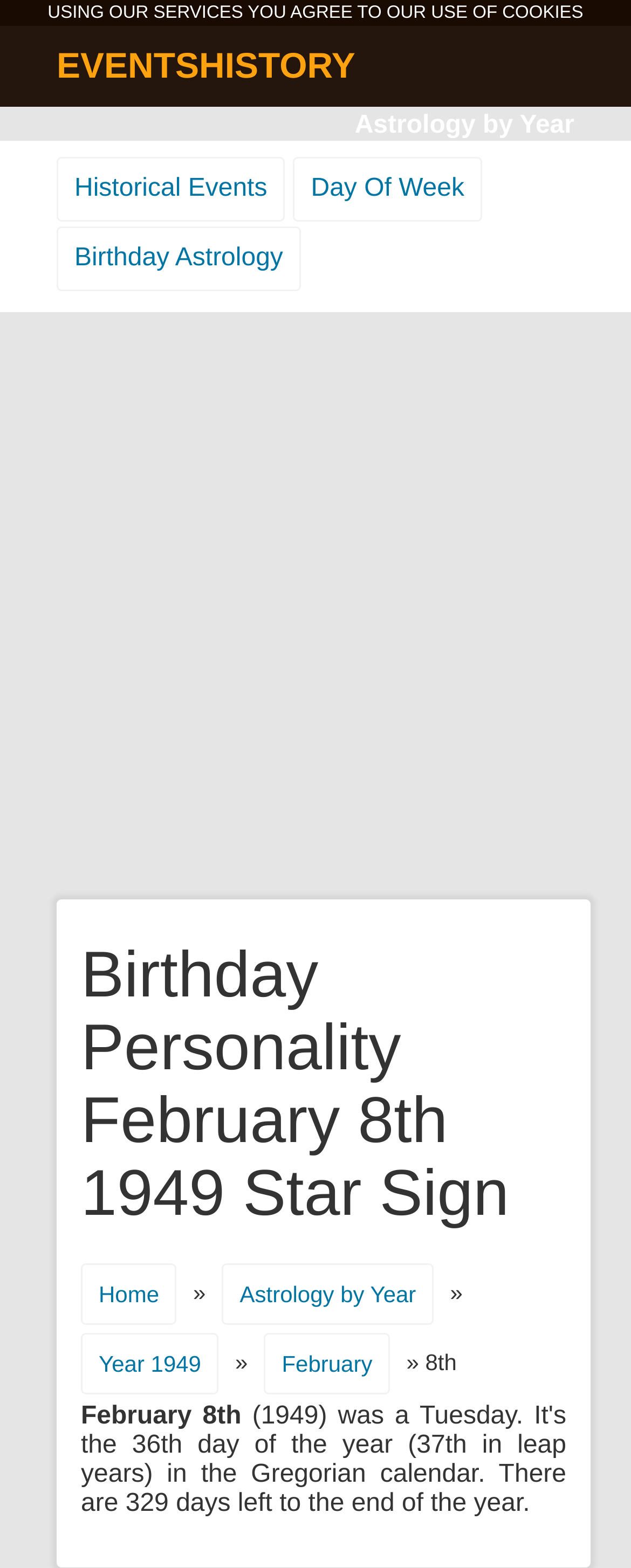Provide a one-word or short-phrase response to the question:
What is the date being referred to in the webpage?

8th